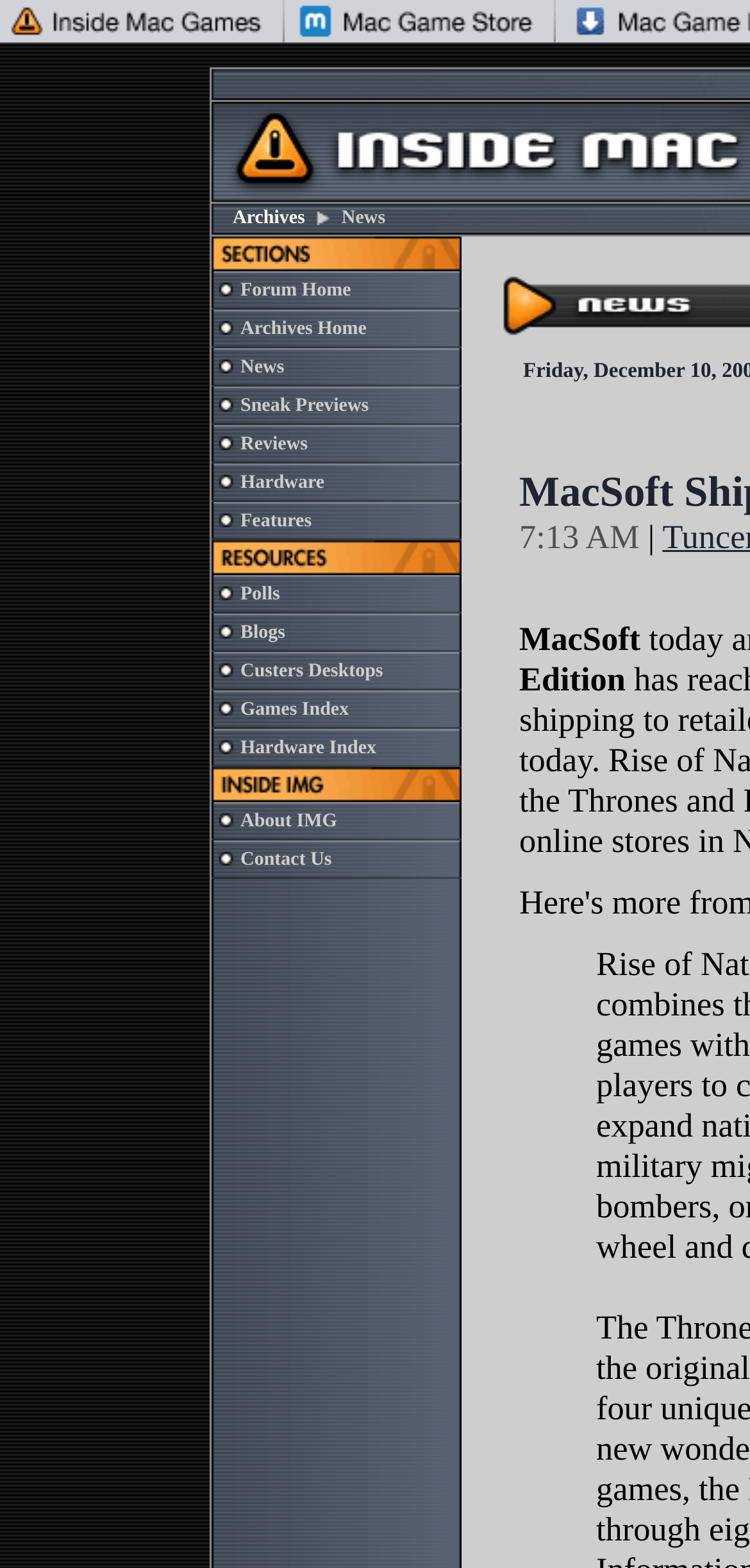Use a single word or phrase to answer the question:
How many sections are available on the website?

At least 10